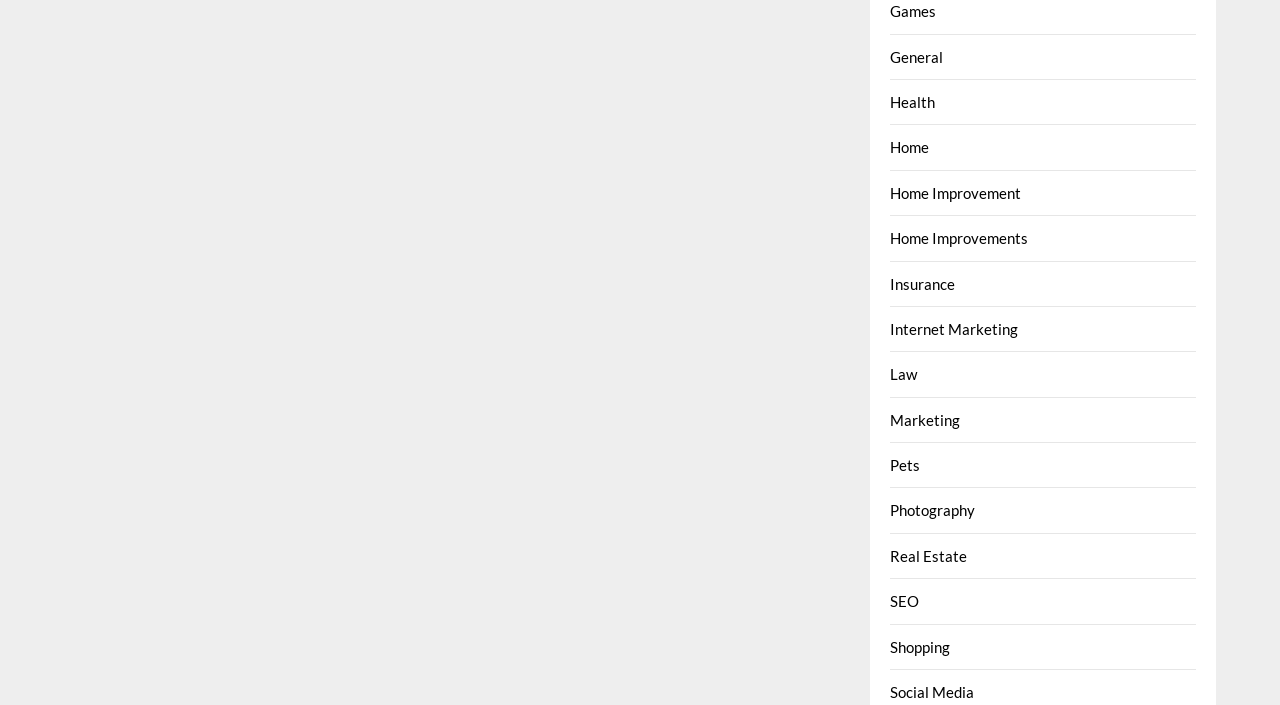Please give the bounding box coordinates of the area that should be clicked to fulfill the following instruction: "Click on Games". The coordinates should be in the format of four float numbers from 0 to 1, i.e., [left, top, right, bottom].

[0.696, 0.003, 0.732, 0.029]